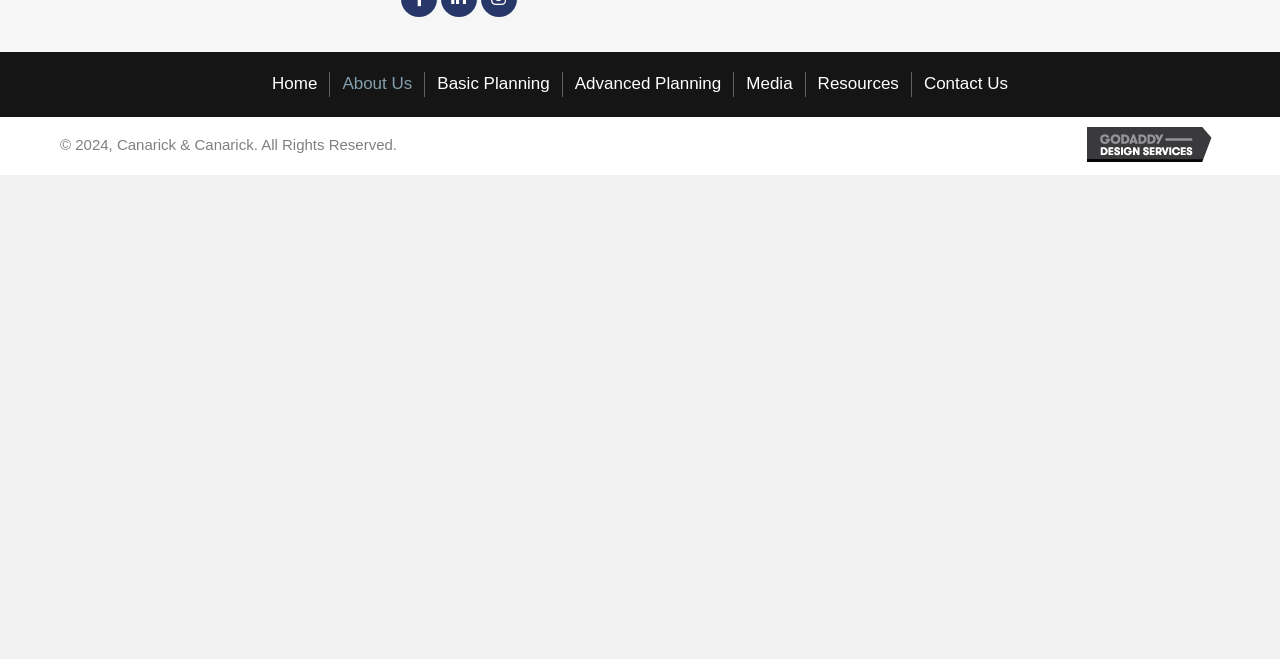Please determine the bounding box coordinates of the section I need to click to accomplish this instruction: "Click the Contact Us link".

[0.712, 0.844, 0.797, 0.881]